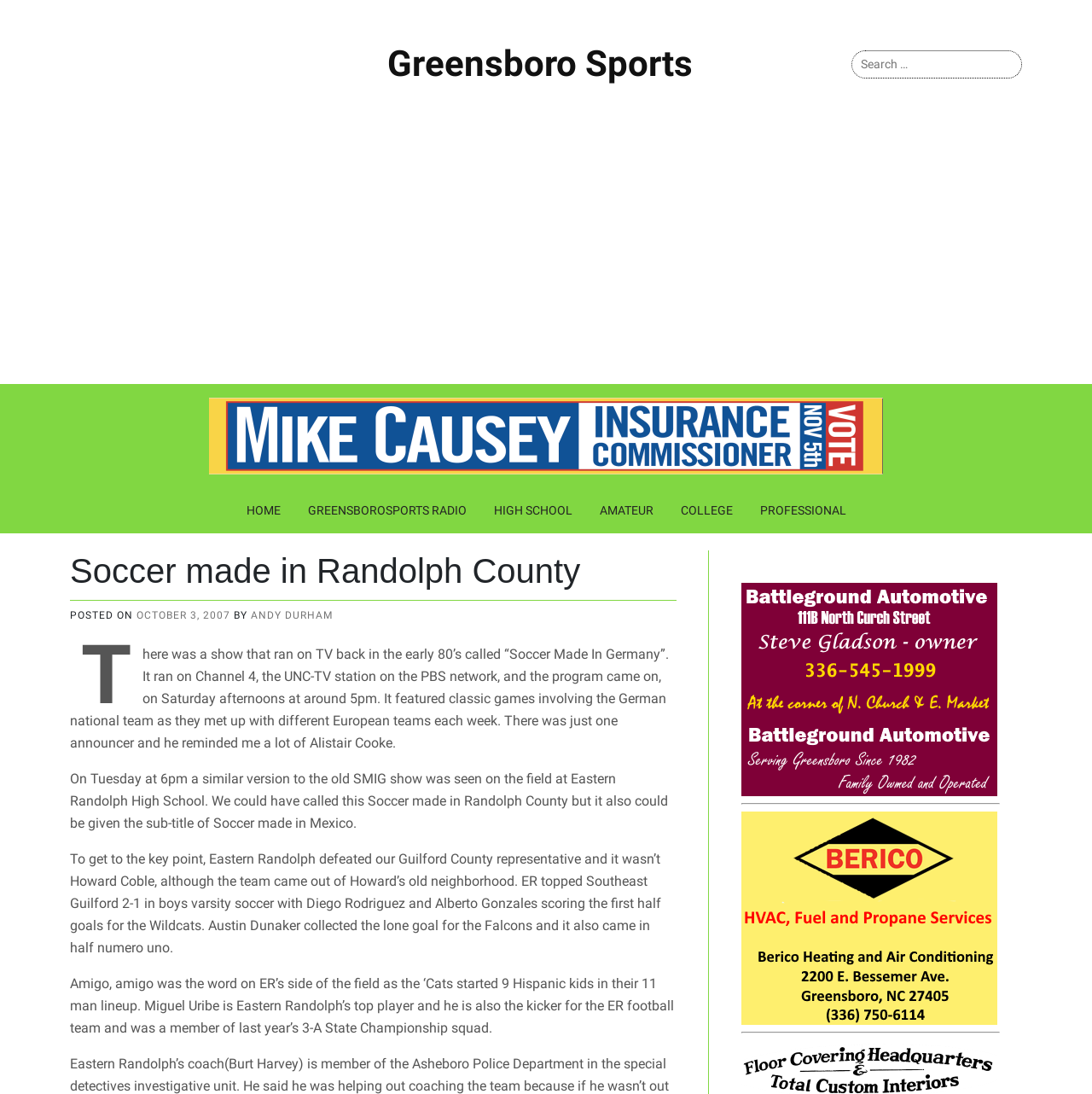Please find the bounding box coordinates of the element that you should click to achieve the following instruction: "Go to HIGH SCHOOL section". The coordinates should be presented as four float numbers between 0 and 1: [left, top, right, bottom].

[0.439, 0.446, 0.536, 0.488]